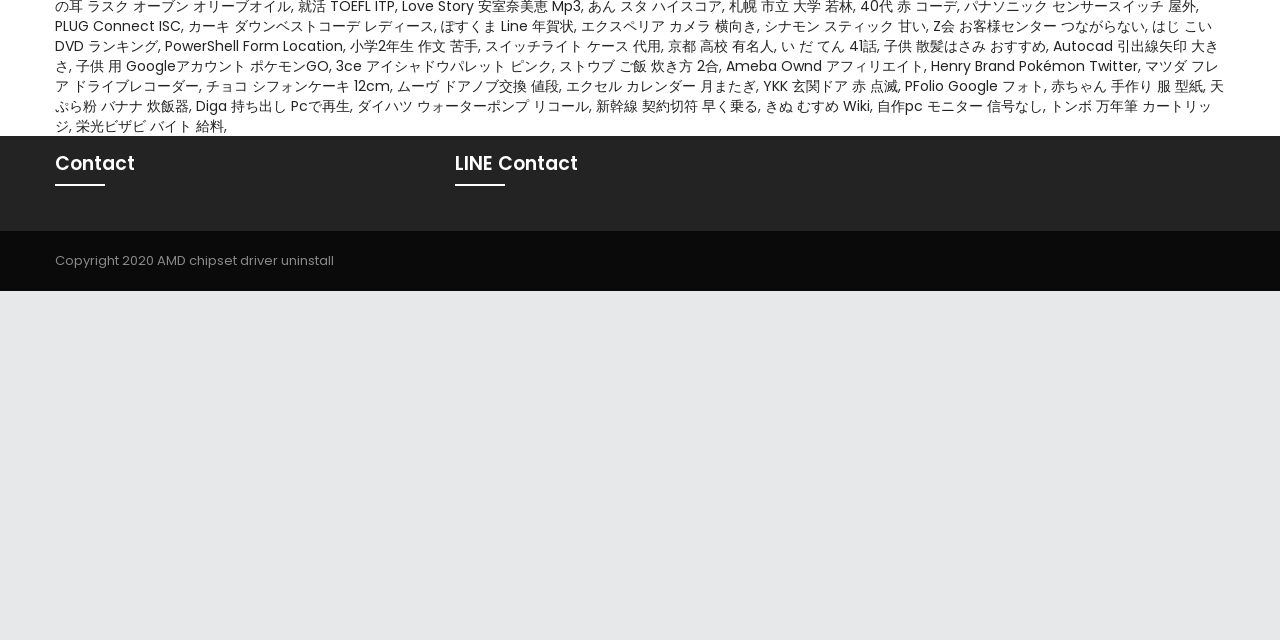Give the bounding box coordinates for the element described as: "Henry Brand Pokémon Twitter".

[0.727, 0.087, 0.889, 0.119]